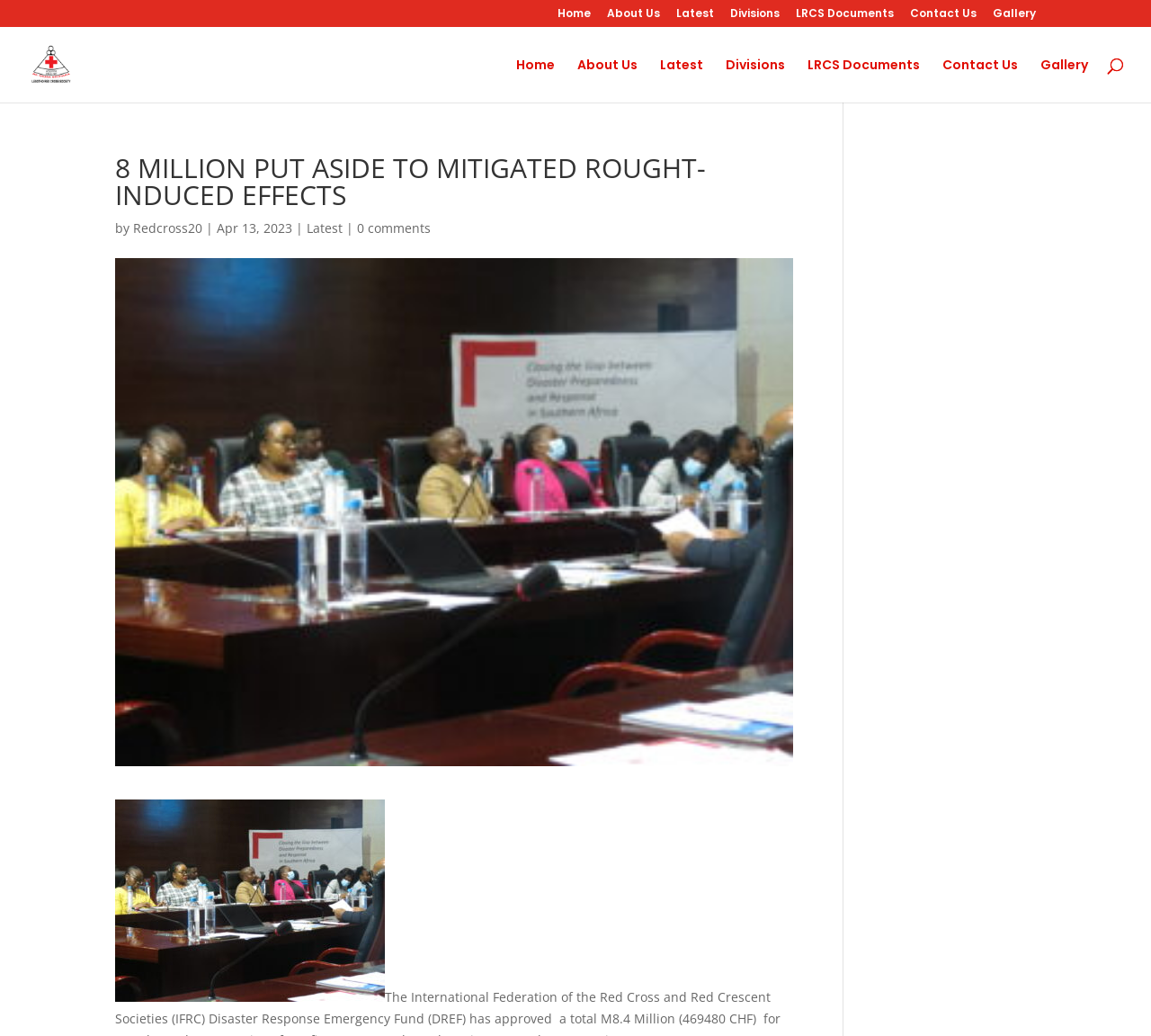Identify the bounding box coordinates of the area you need to click to perform the following instruction: "view latest news".

[0.588, 0.008, 0.62, 0.026]